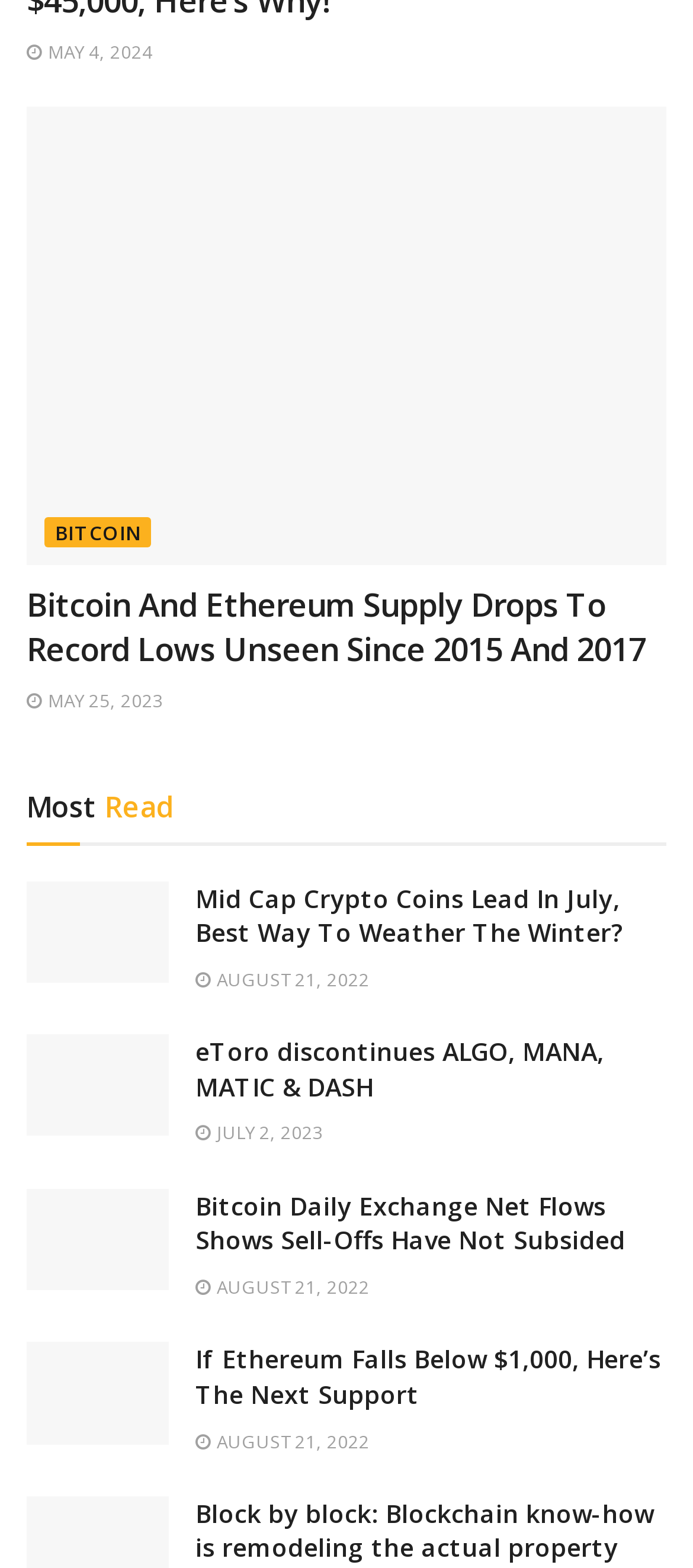Determine the bounding box coordinates of the clickable region to carry out the instruction: "Read the article about Mid Cap Crypto Coins".

[0.038, 0.562, 0.244, 0.626]